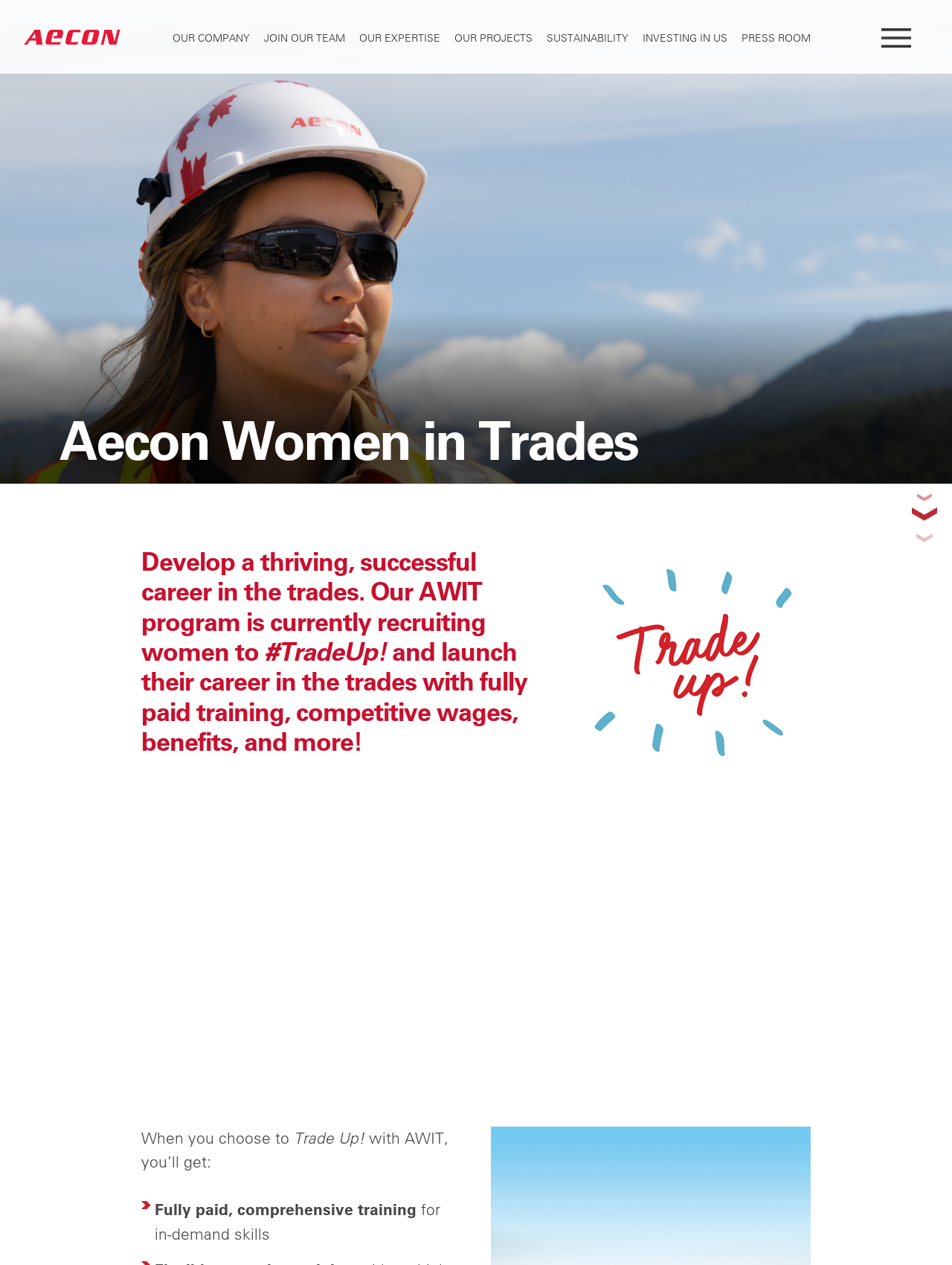What is the name of the program recruiting women?
Answer the question with a single word or phrase, referring to the image.

AWIT